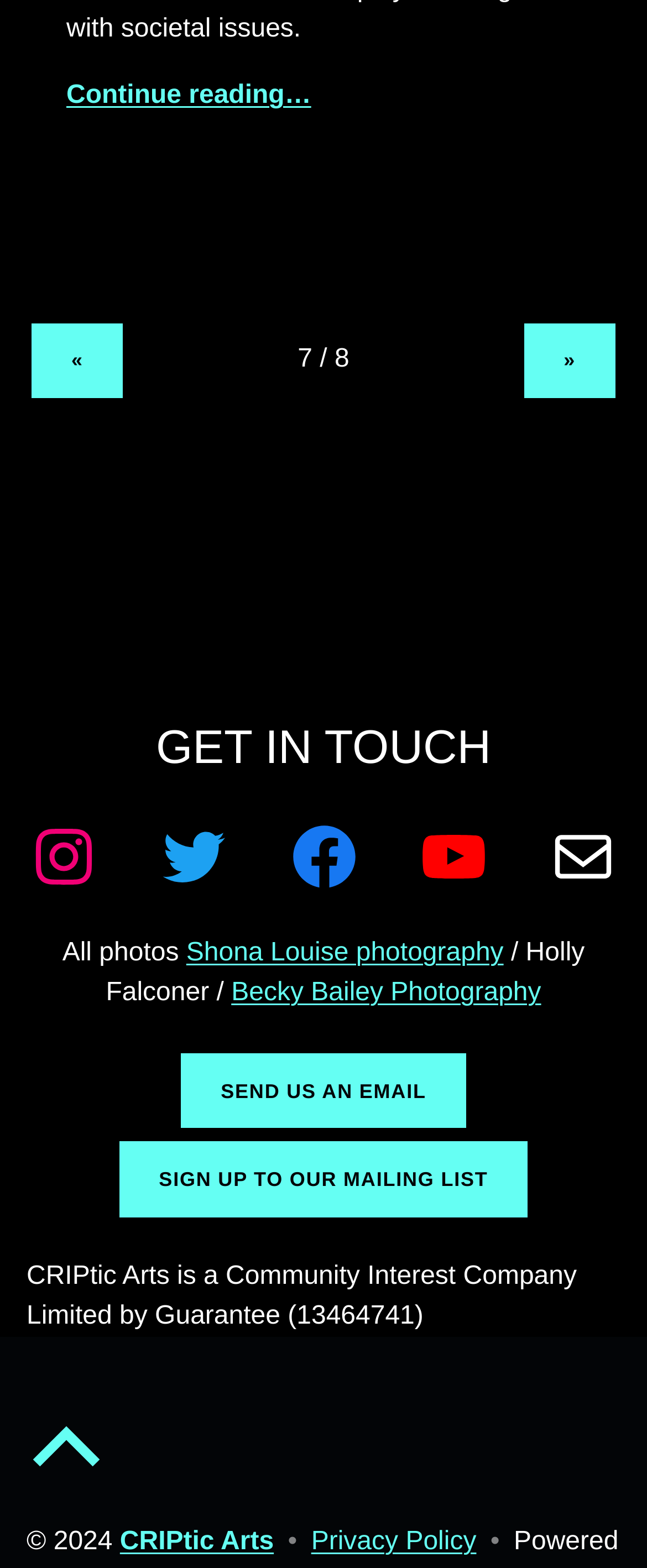Select the bounding box coordinates of the element I need to click to carry out the following instruction: "View Instagram profile".

[0.041, 0.522, 0.156, 0.57]